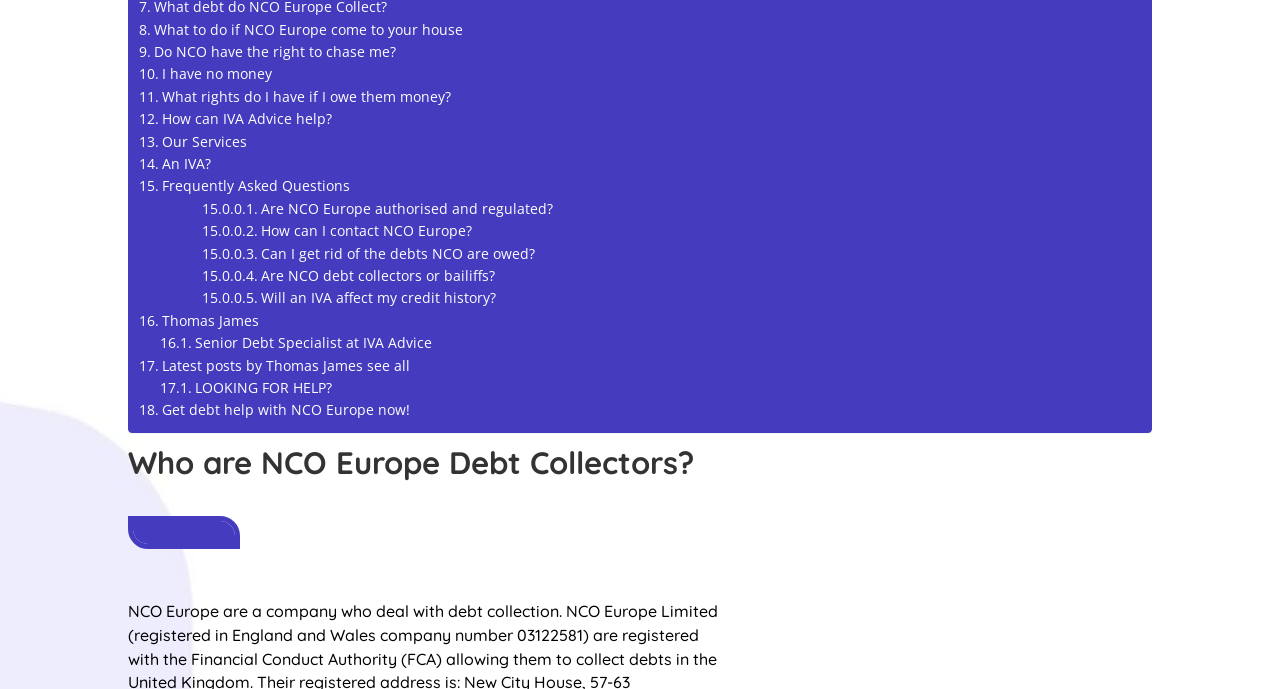What is the topic of the webpage?
Look at the image and answer the question with a single word or phrase.

NCO Europe Debt Collectors